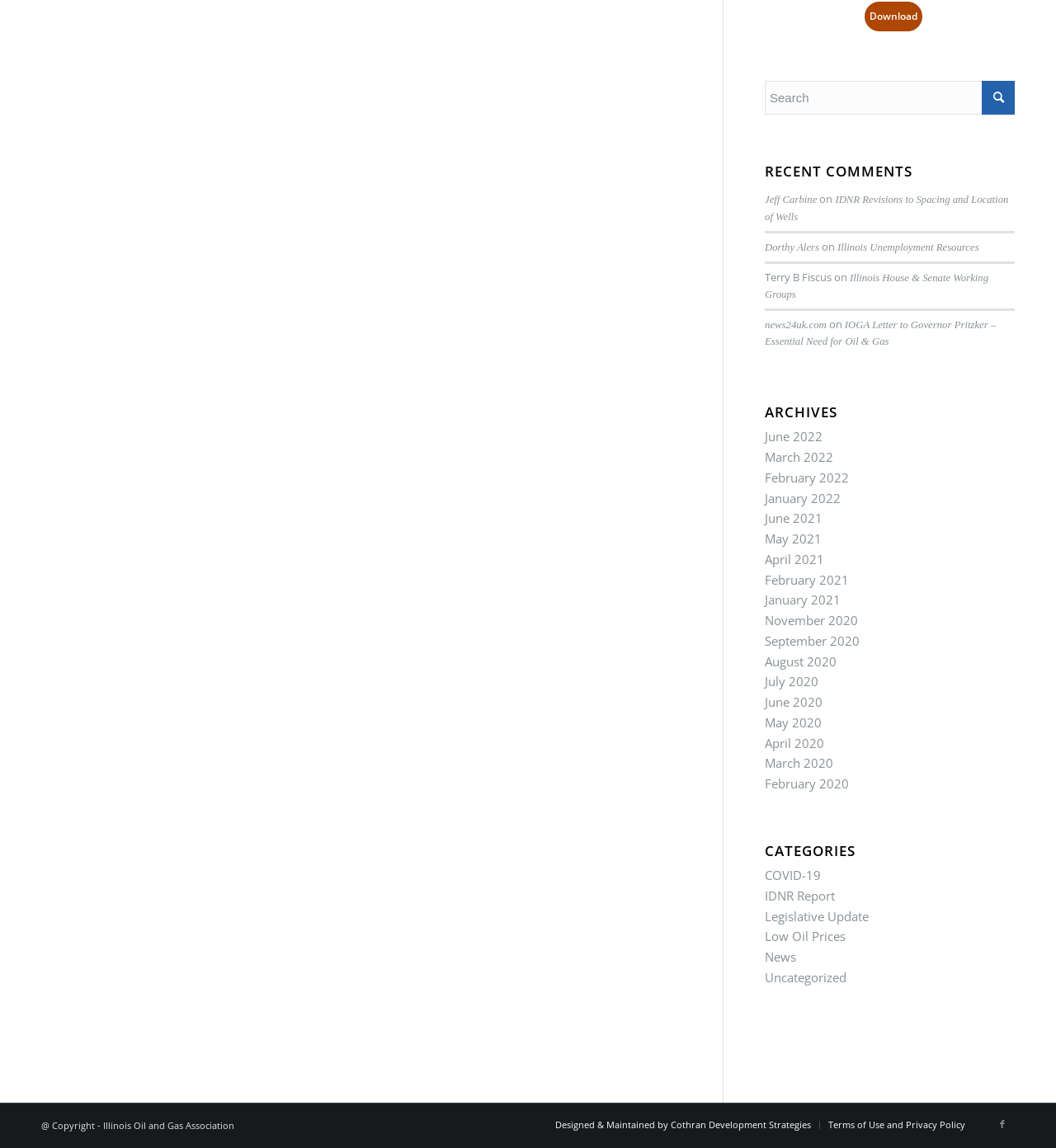How many recent comments are there?
Please answer the question with a single word or phrase, referencing the image.

7